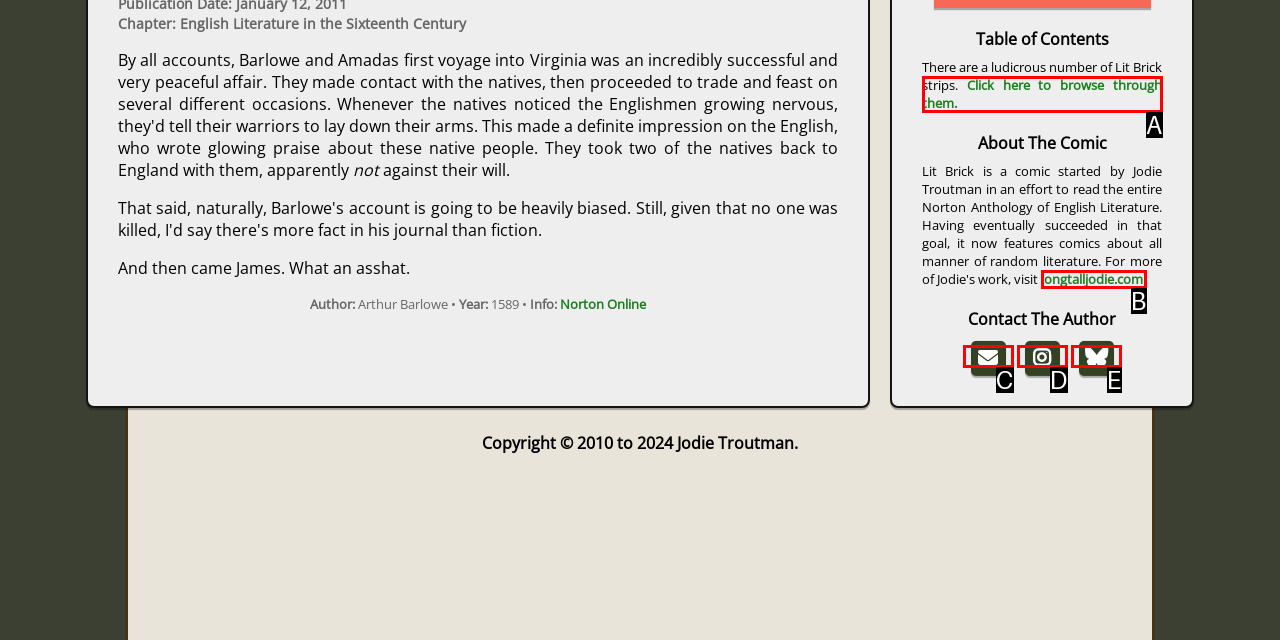Which HTML element among the options matches this description: longtalljodie.com!? Answer with the letter representing your choice.

B